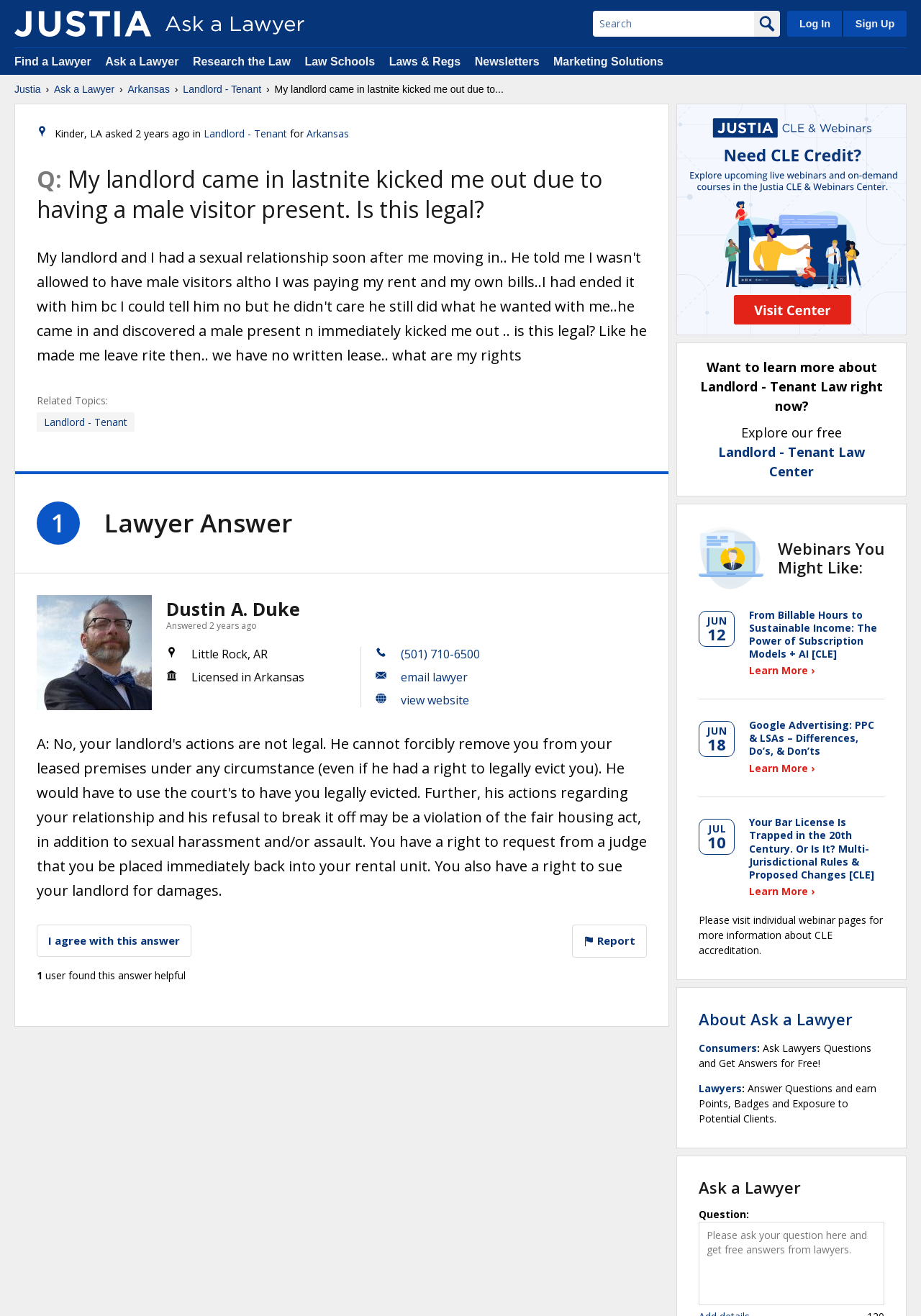Locate the bounding box for the described UI element: "Jun 18". Ensure the coordinates are four float numbers between 0 and 1, formatted as [left, top, right, bottom].

[0.766, 0.552, 0.79, 0.572]